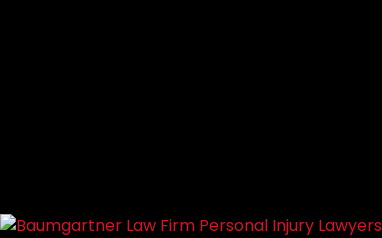Give a one-word or short phrase answer to this question: 
Where is the Baumgartner Law Firm located?

Houston, Texas